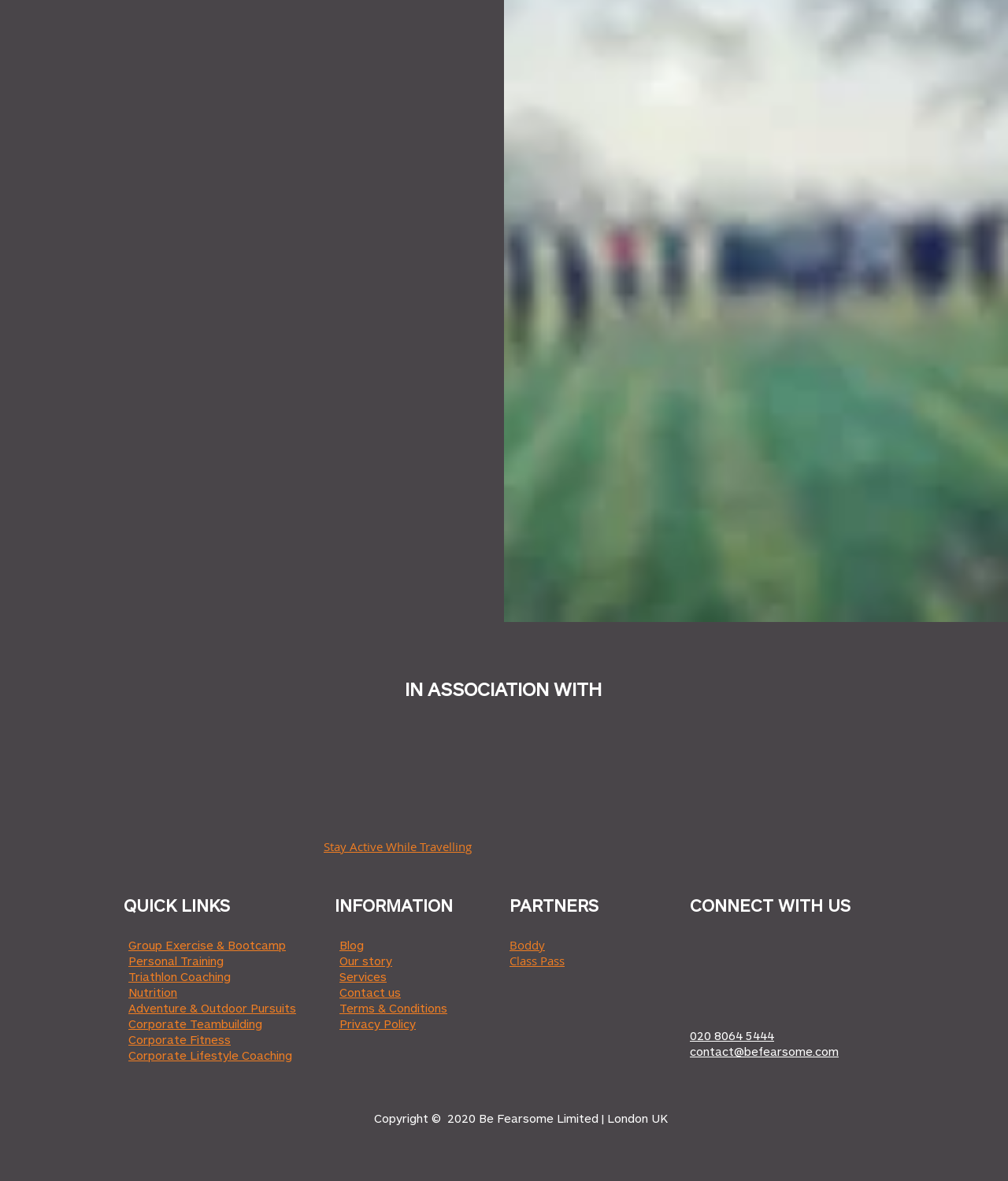Find the bounding box coordinates of the element to click in order to complete the given instruction: "Contact us."

[0.337, 0.834, 0.398, 0.846]